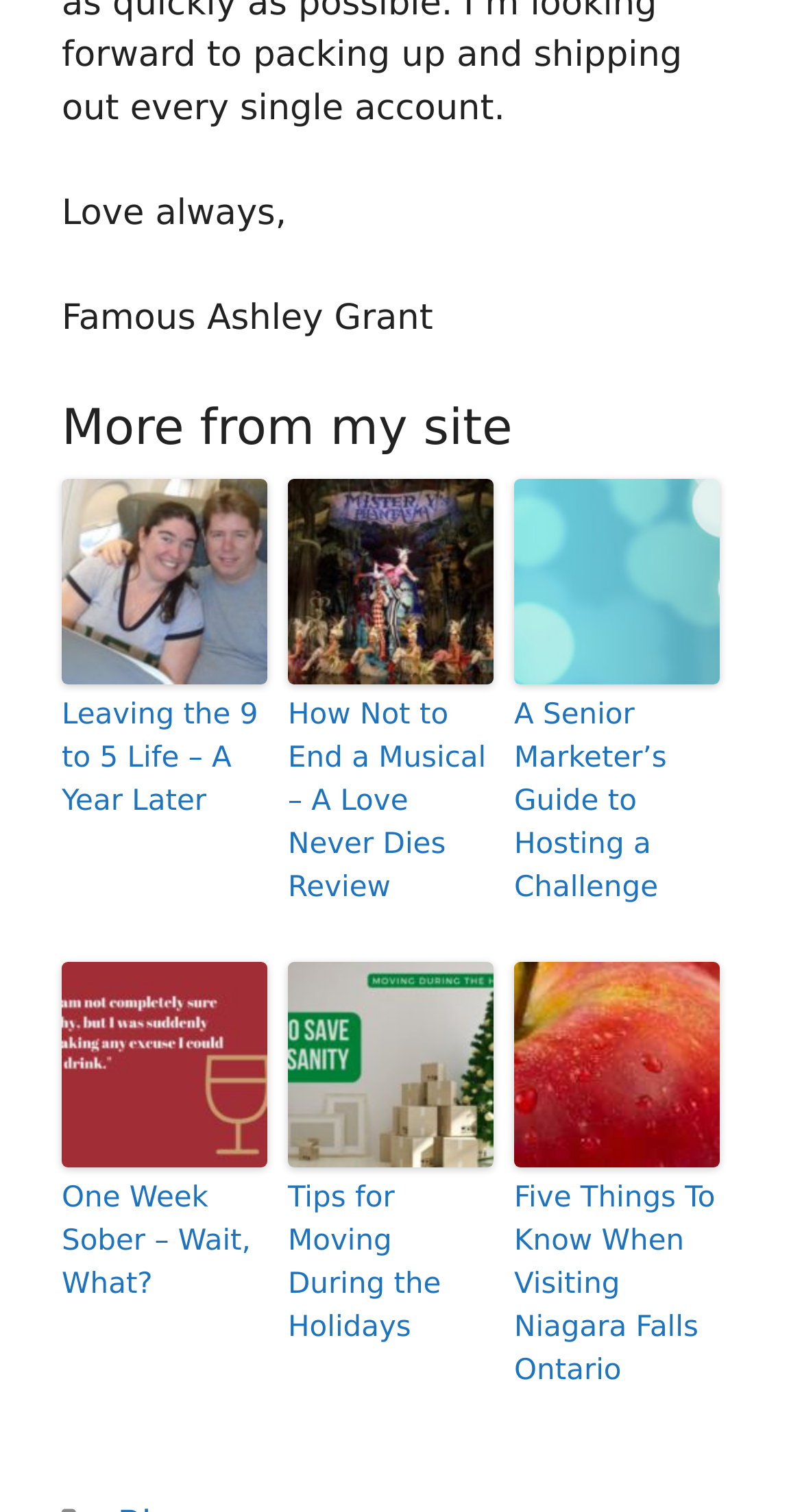Please locate the bounding box coordinates of the element that needs to be clicked to achieve the following instruction: "Click on the link 'Leaving the 9 to 5 Life – A Year Later'". The coordinates should be four float numbers between 0 and 1, i.e., [left, top, right, bottom].

[0.077, 0.316, 0.333, 0.452]